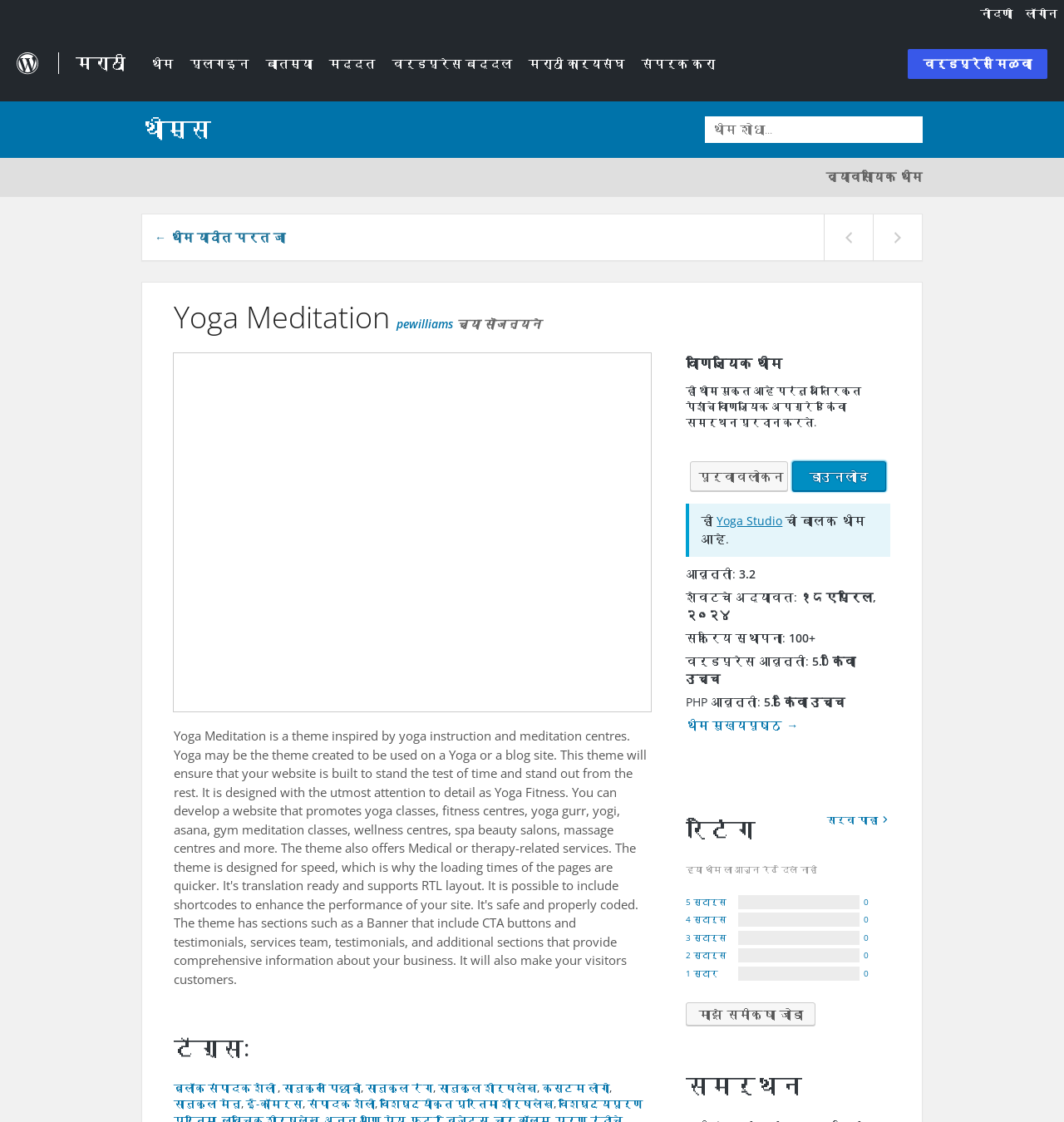Identify the bounding box coordinates of the element to click to follow this instruction: 'Rate the theme'. Ensure the coordinates are four float values between 0 and 1, provided as [left, top, right, bottom].

[0.645, 0.798, 0.837, 0.811]